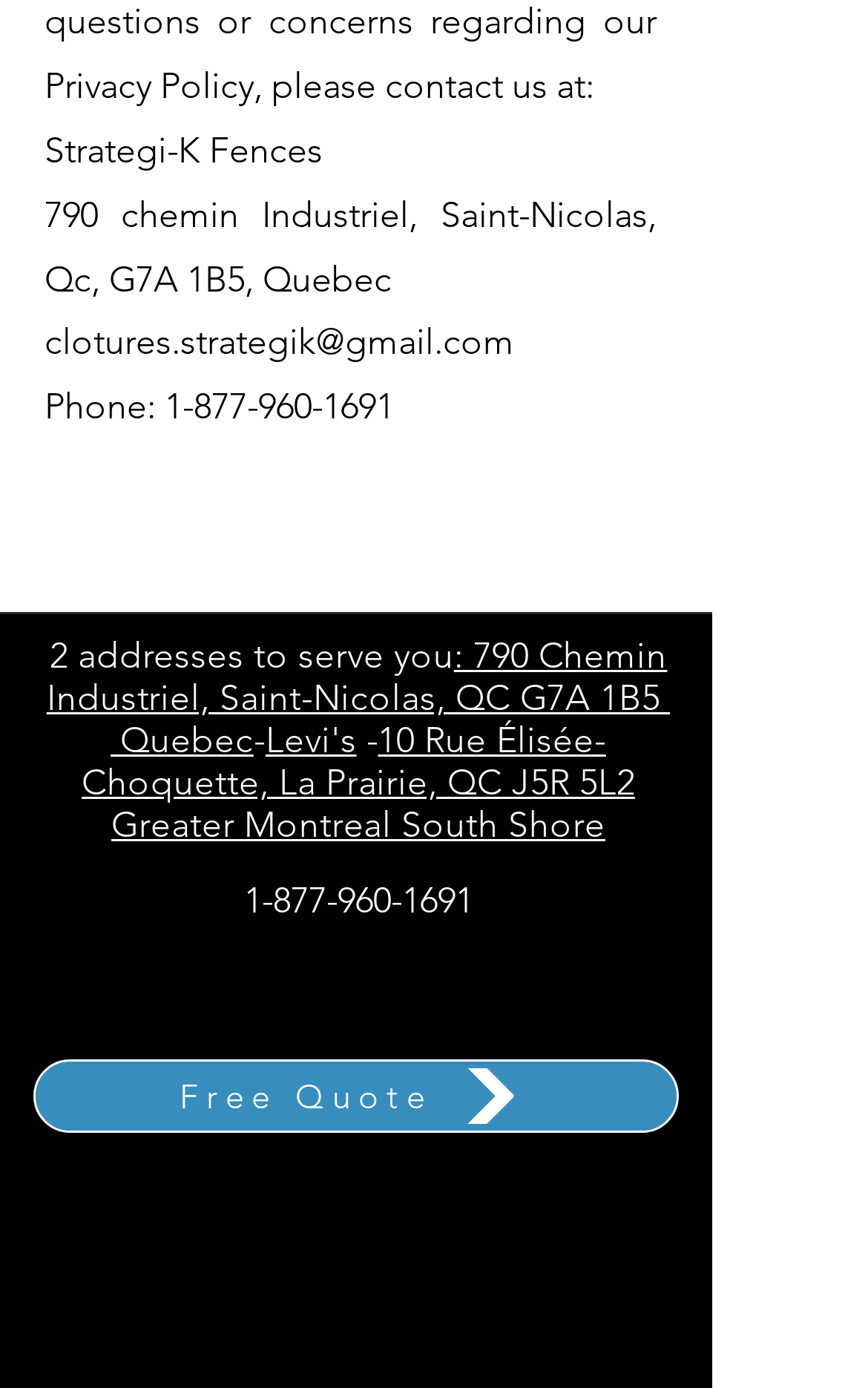Using the description: "2 addresses to serve you", identify the bounding box of the corresponding UI element in the screenshot.

[0.057, 0.458, 0.523, 0.488]